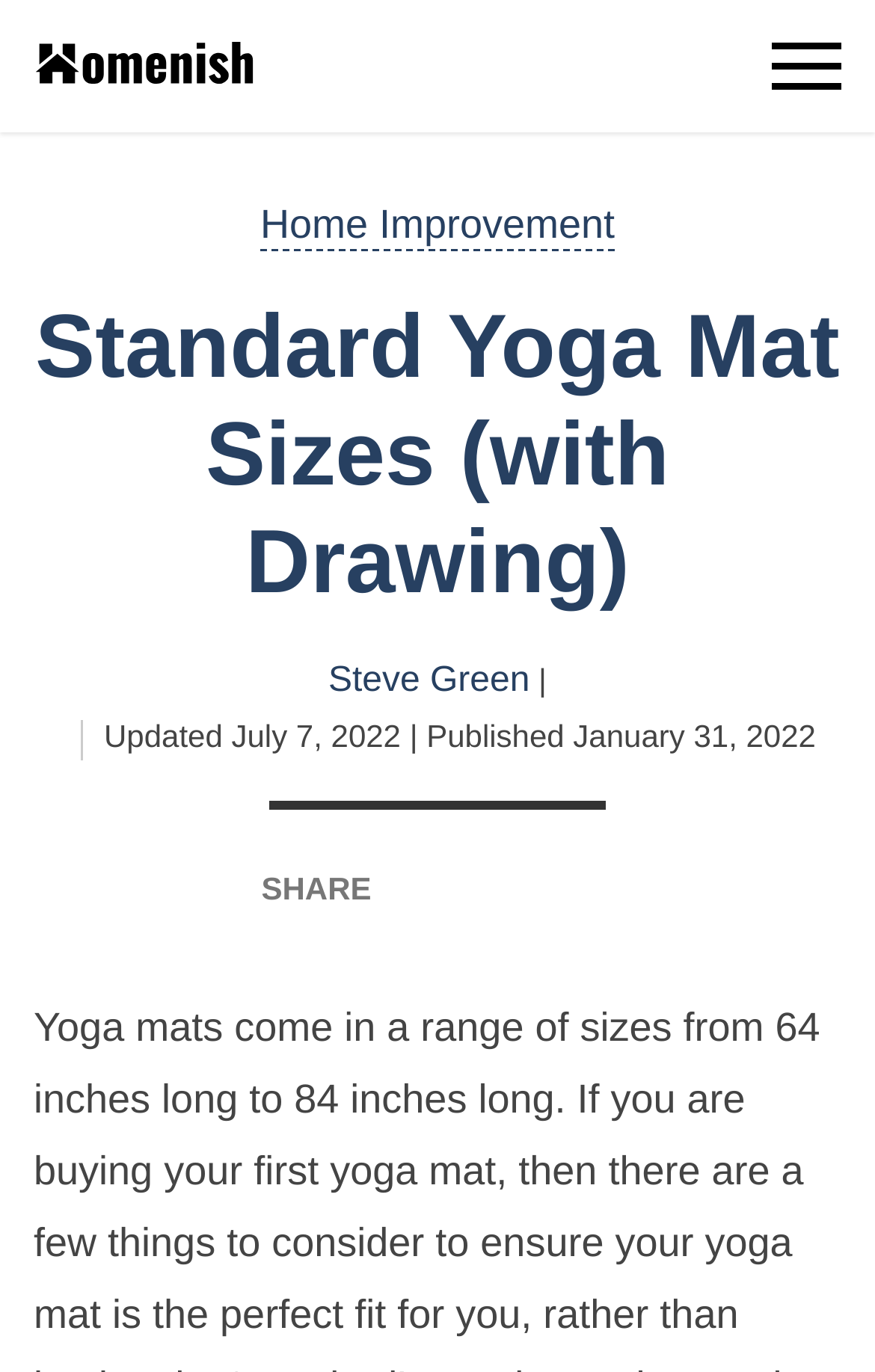Using the information from the screenshot, answer the following question thoroughly:
How many options are available for yoga mat length?

From the webpage content, it can be inferred that the length of a yoga mat will vary at 65, 68, 72, 80, and 84 inches, which means there are 5 options available for yoga mat length.